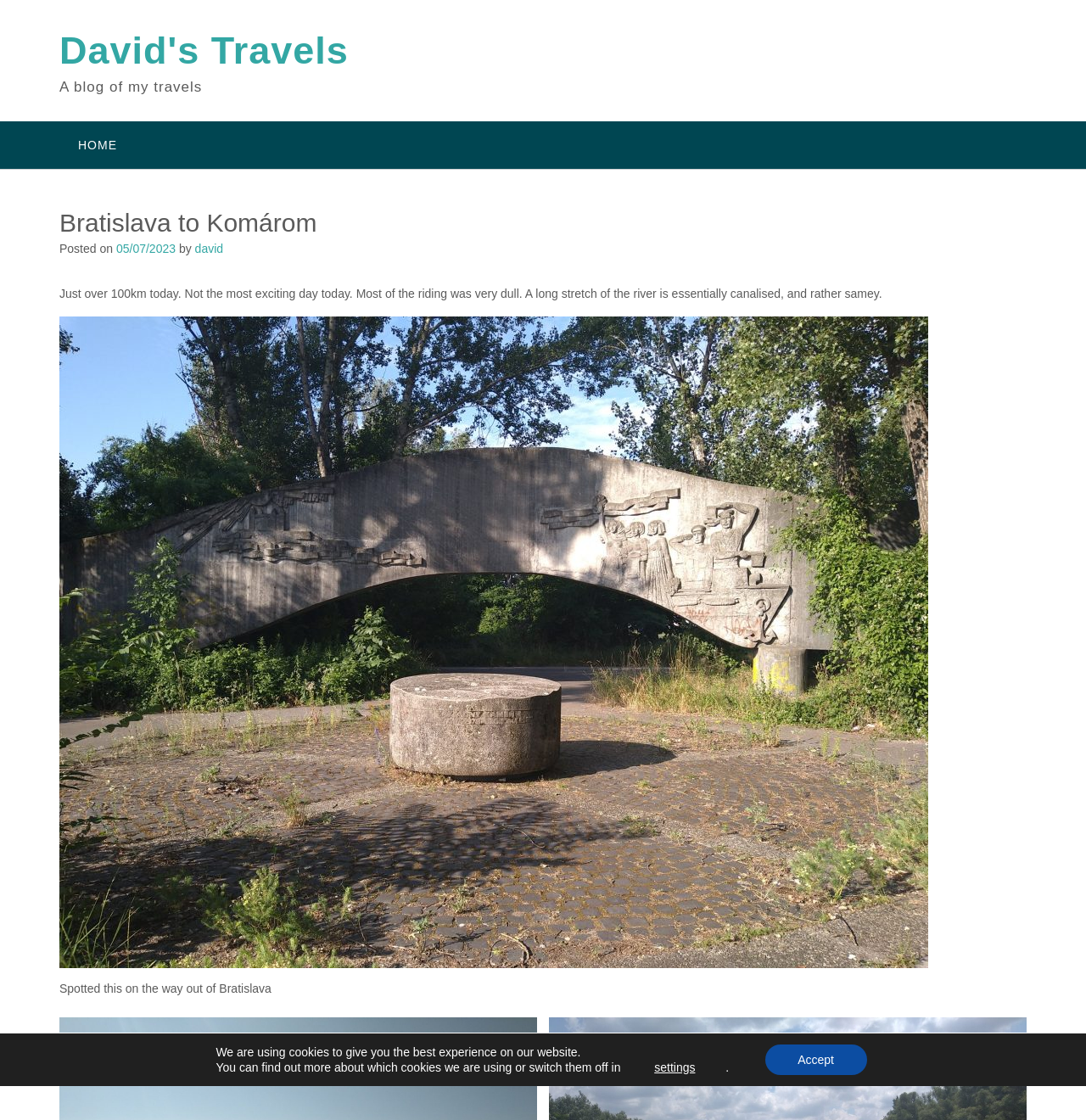Predict the bounding box of the UI element based on the description: "Using Google Fonts in Foundry". The coordinates should be four float numbers between 0 and 1, formatted as [left, top, right, bottom].

None